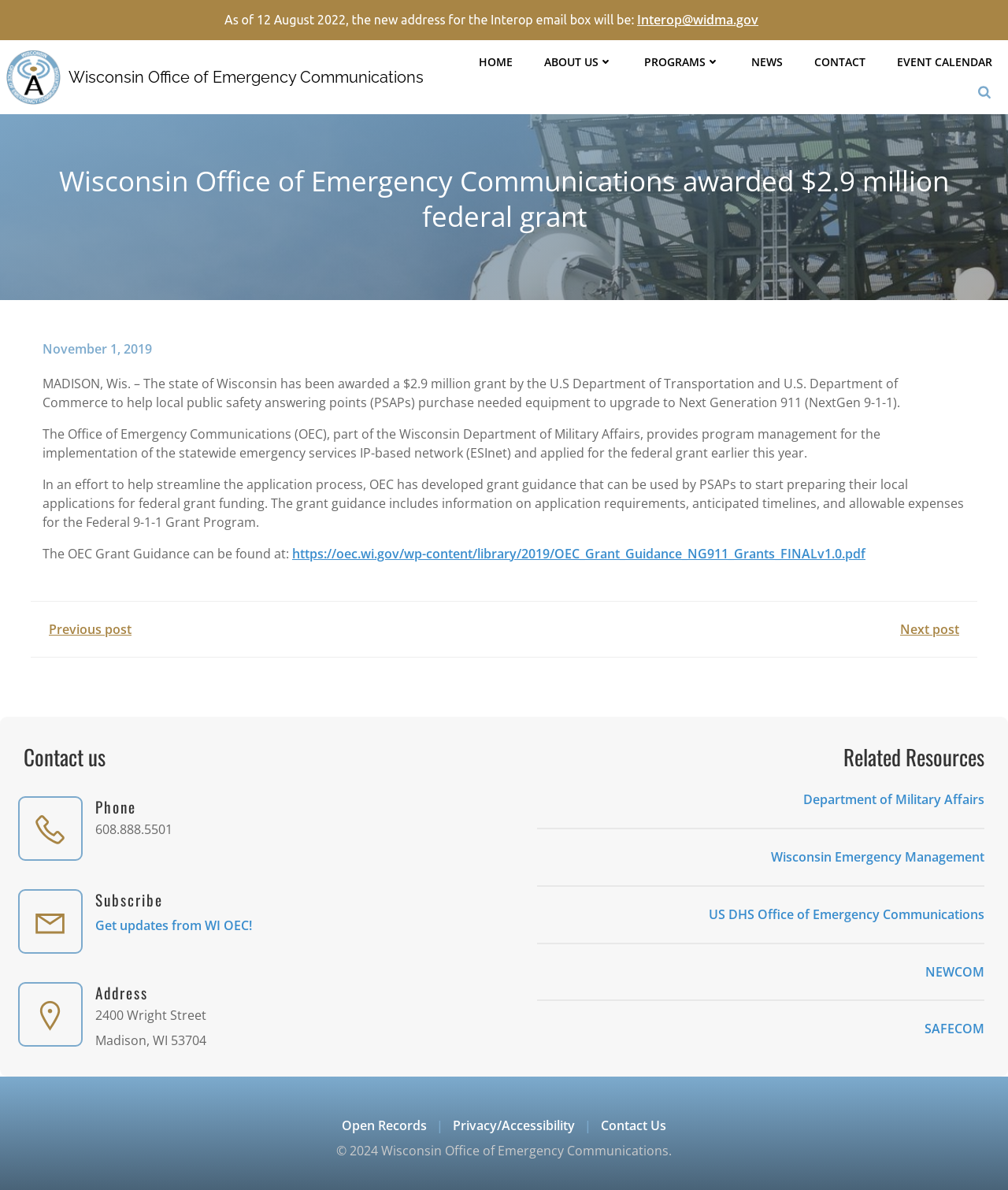Please give a one-word or short phrase response to the following question: 
How many links are there in the 'Related Resources' section?

5